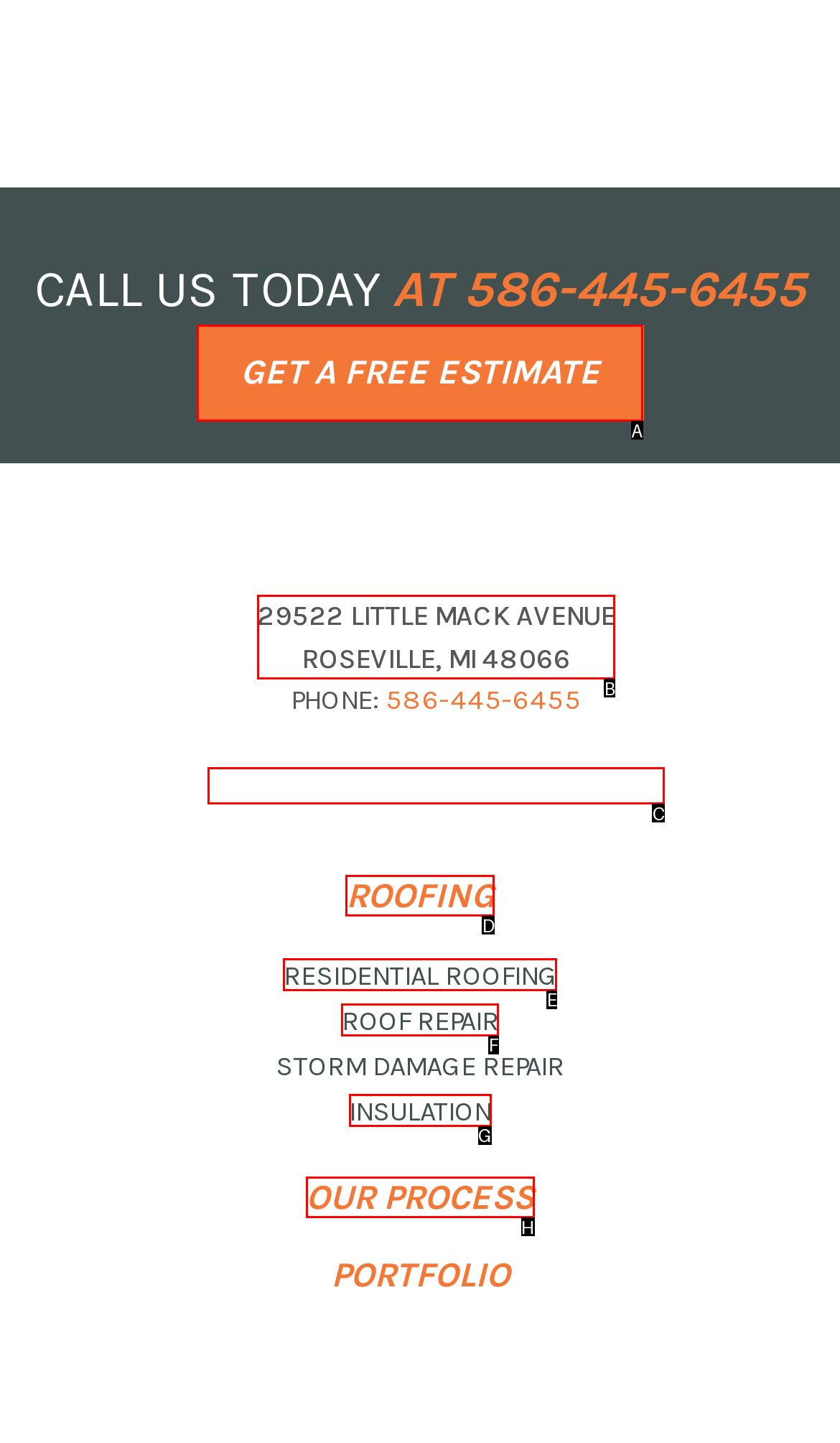Choose the letter of the UI element necessary for this task: Get a free estimate
Answer with the correct letter.

A